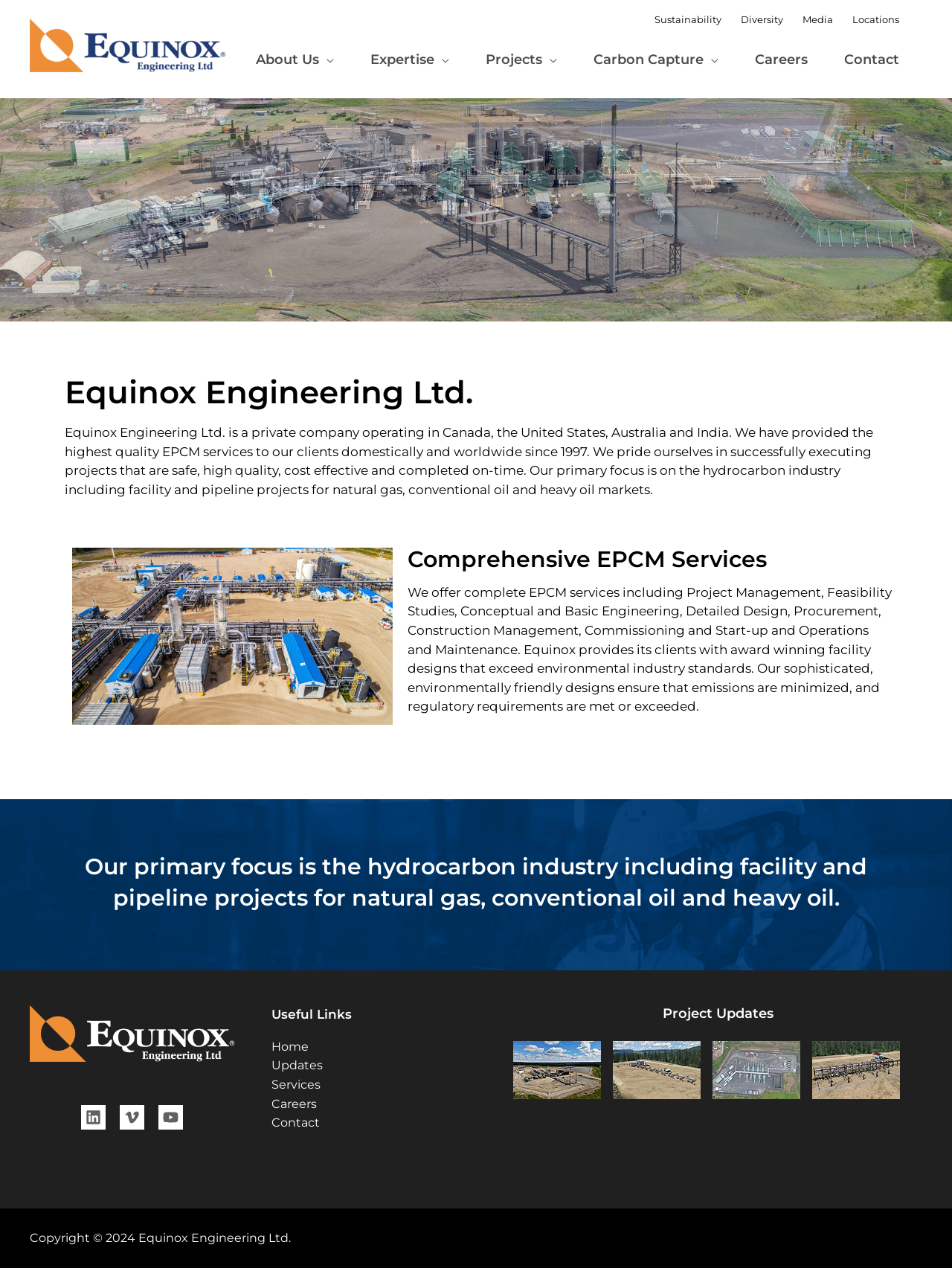Pinpoint the bounding box coordinates of the clickable element to carry out the following instruction: "Read about Project Updates."

[0.539, 0.793, 0.969, 0.806]